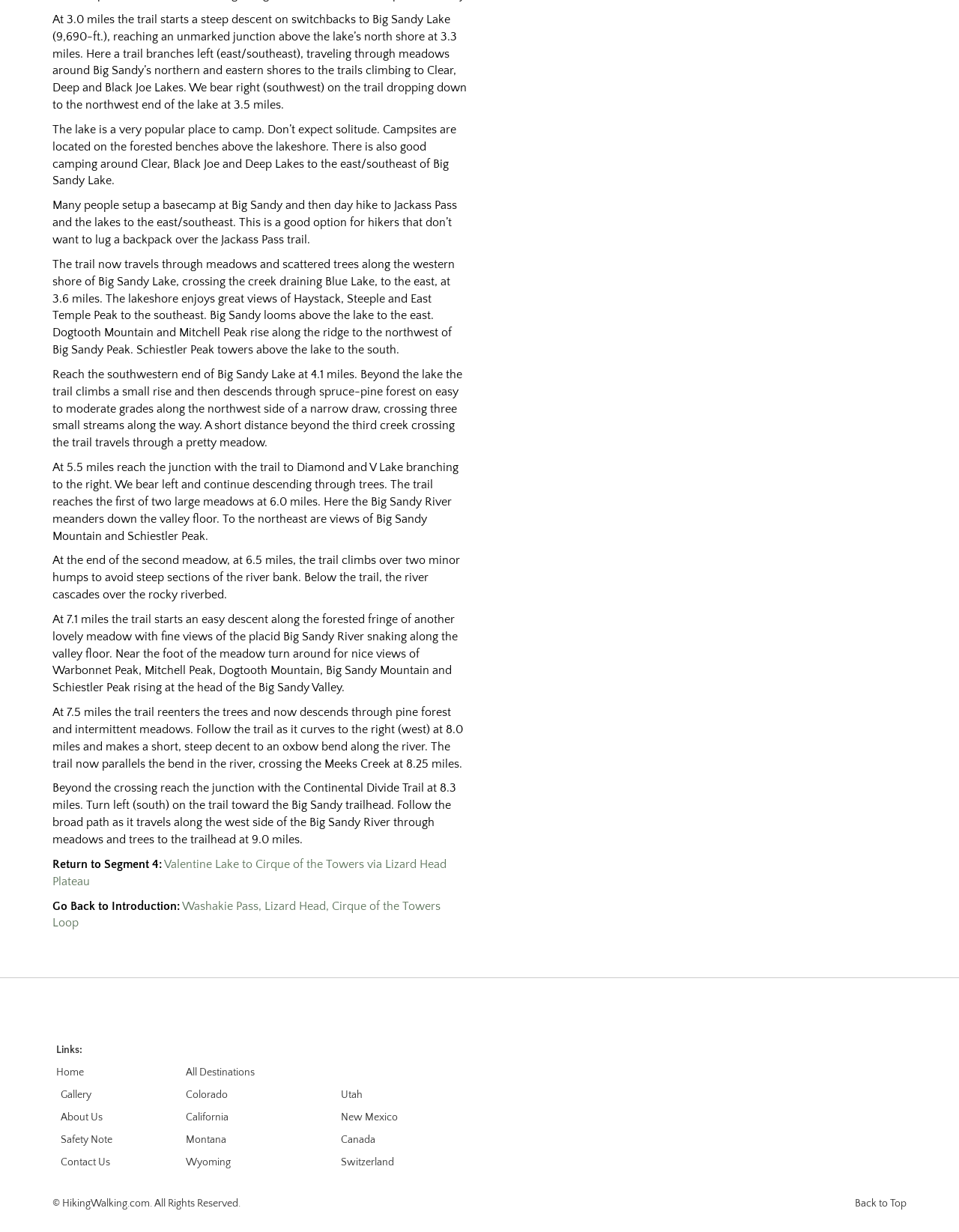Specify the bounding box coordinates of the element's area that should be clicked to execute the given instruction: "Go back to introduction". The coordinates should be four float numbers between 0 and 1, i.e., [left, top, right, bottom].

[0.055, 0.73, 0.188, 0.741]